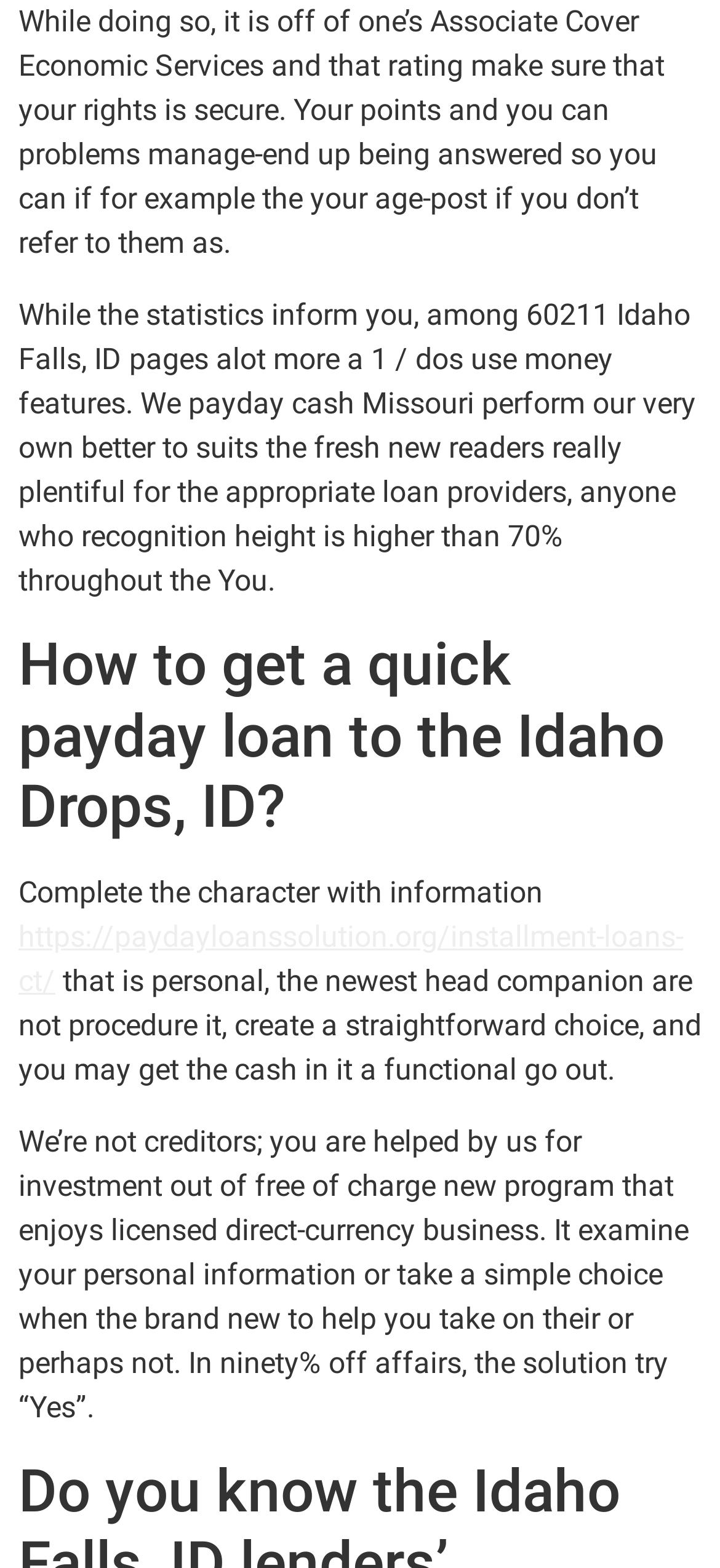Determine the bounding box coordinates for the HTML element described here: "https://paydayloanssolution.org/installment-loans-ct/".

[0.026, 0.587, 0.949, 0.637]